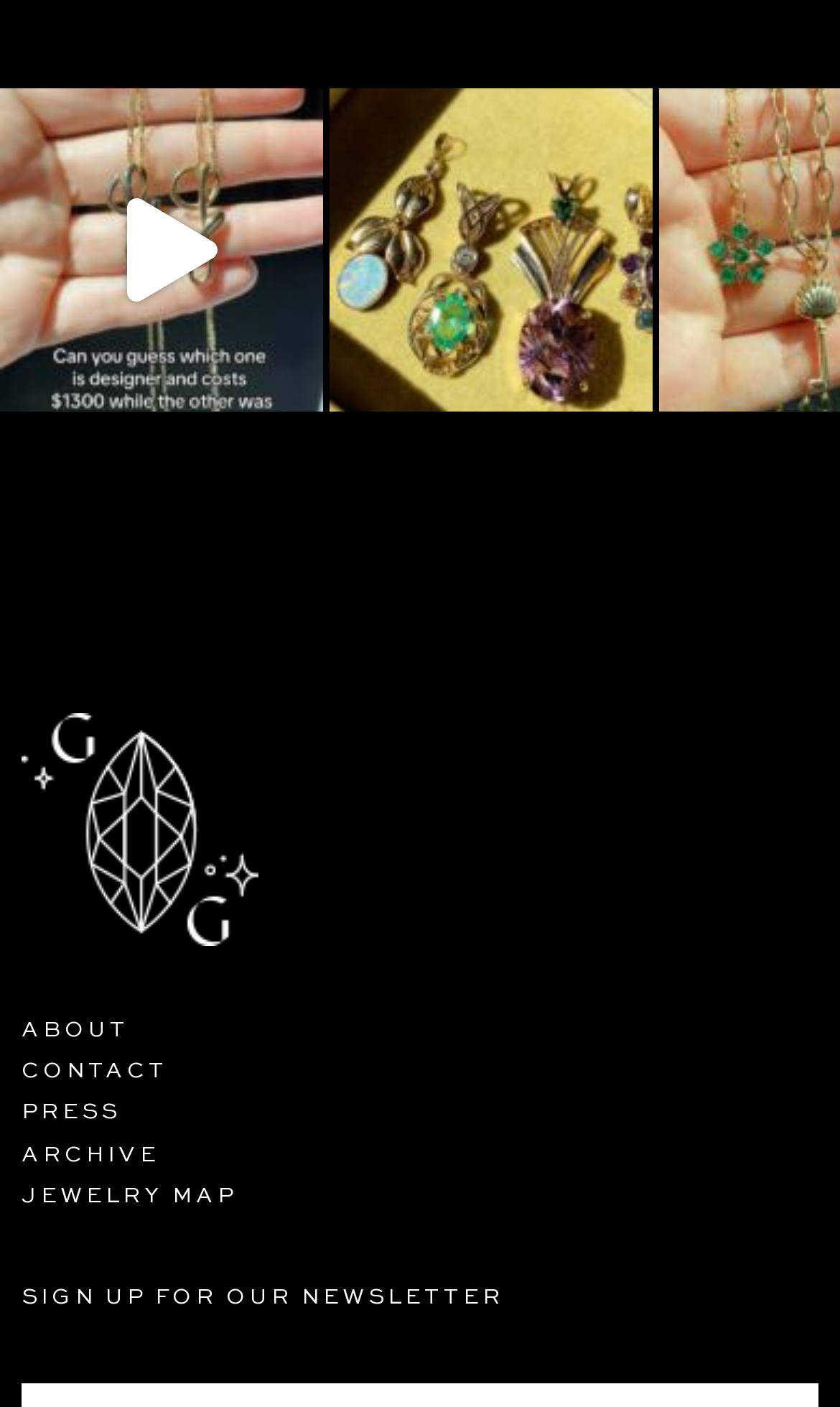Identify the bounding box coordinates of the part that should be clicked to carry out this instruction: "View the post".

[0.287, 0.217, 0.379, 0.292]